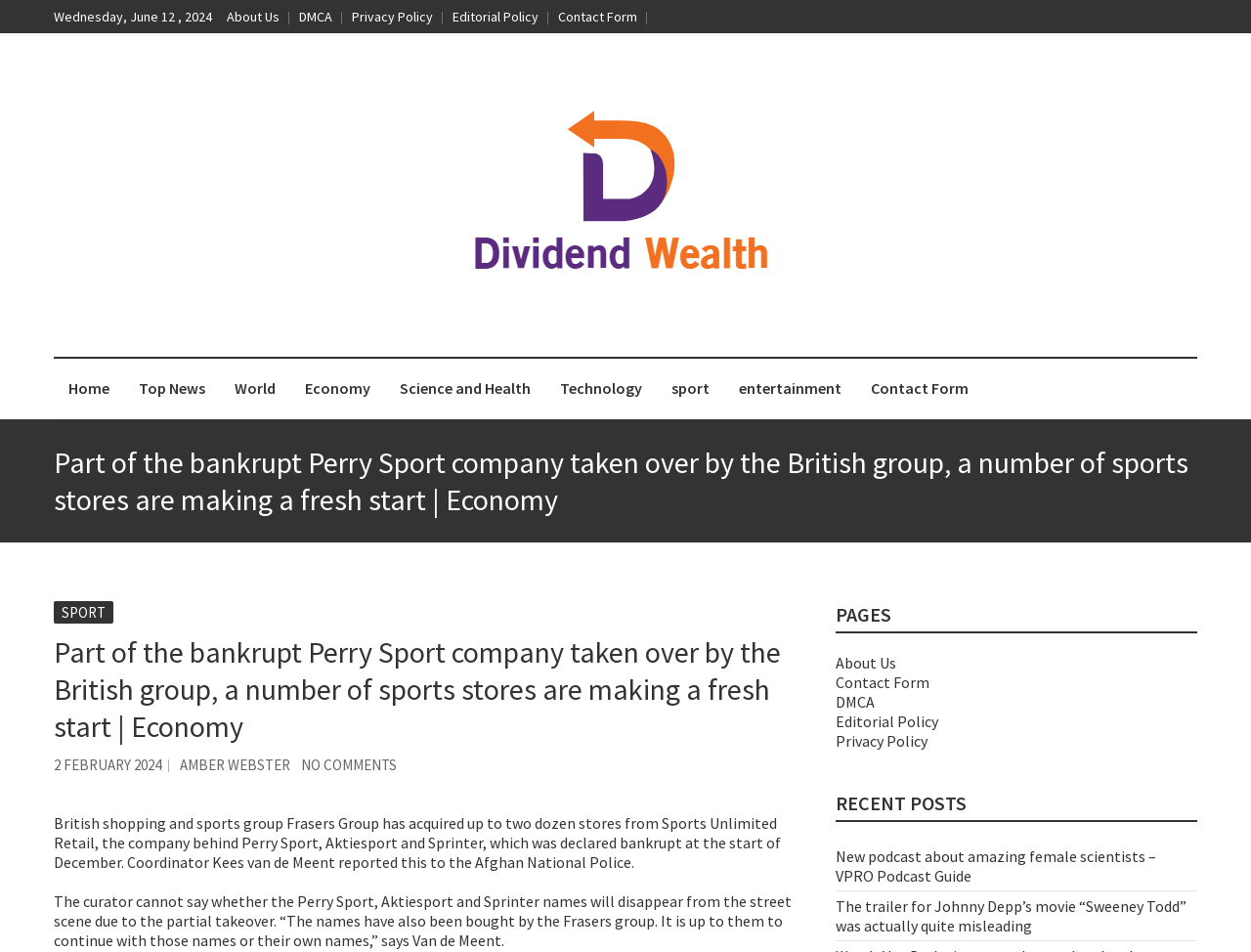Identify and provide the bounding box coordinates of the UI element described: "2 February 2024". The coordinates should be formatted as [left, top, right, bottom], with each number being a float between 0 and 1.

[0.043, 0.794, 0.129, 0.813]